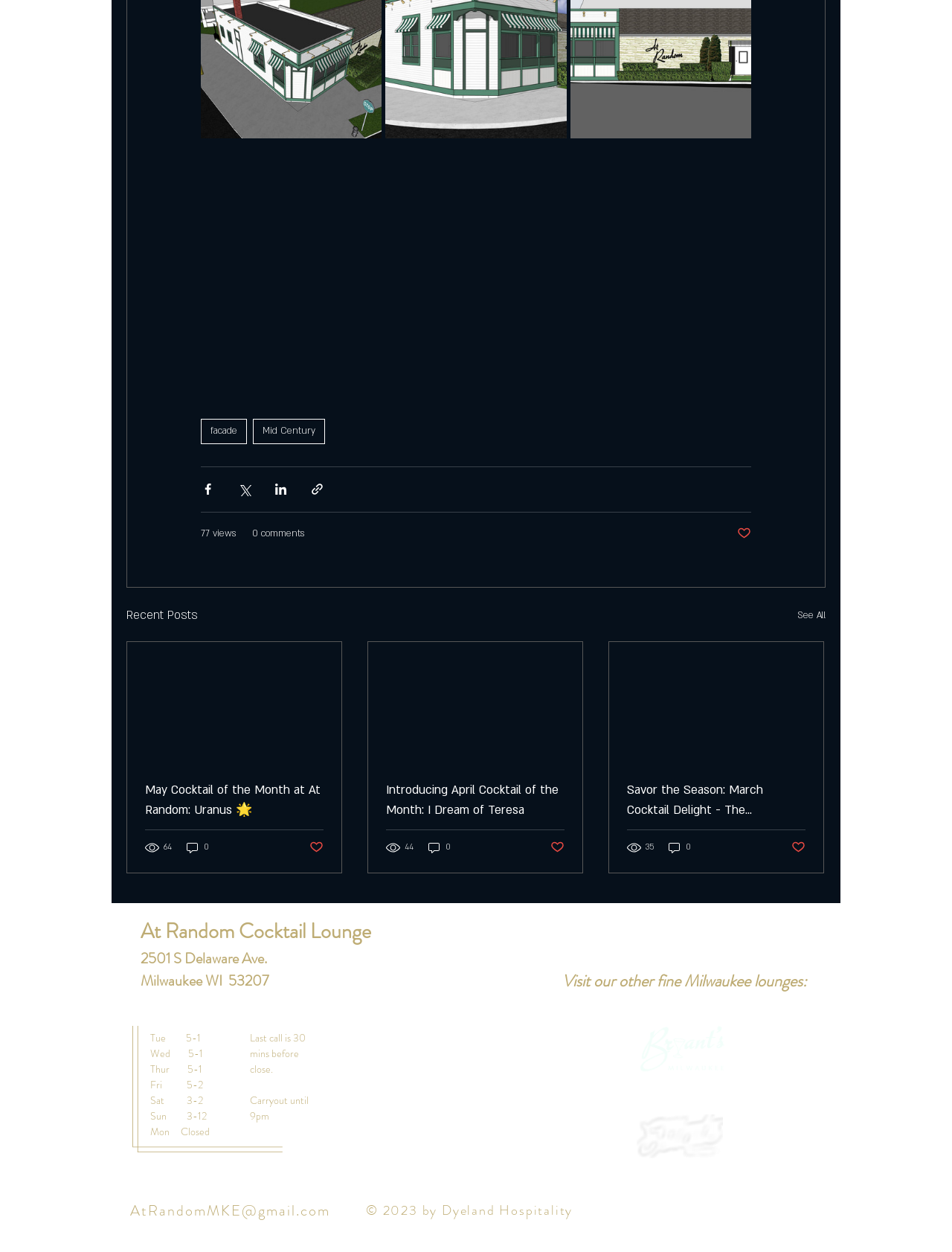From the screenshot, find the bounding box of the UI element matching this description: "See All". Supply the bounding box coordinates in the form [left, top, right, bottom], each a float between 0 and 1.

[0.838, 0.483, 0.867, 0.5]